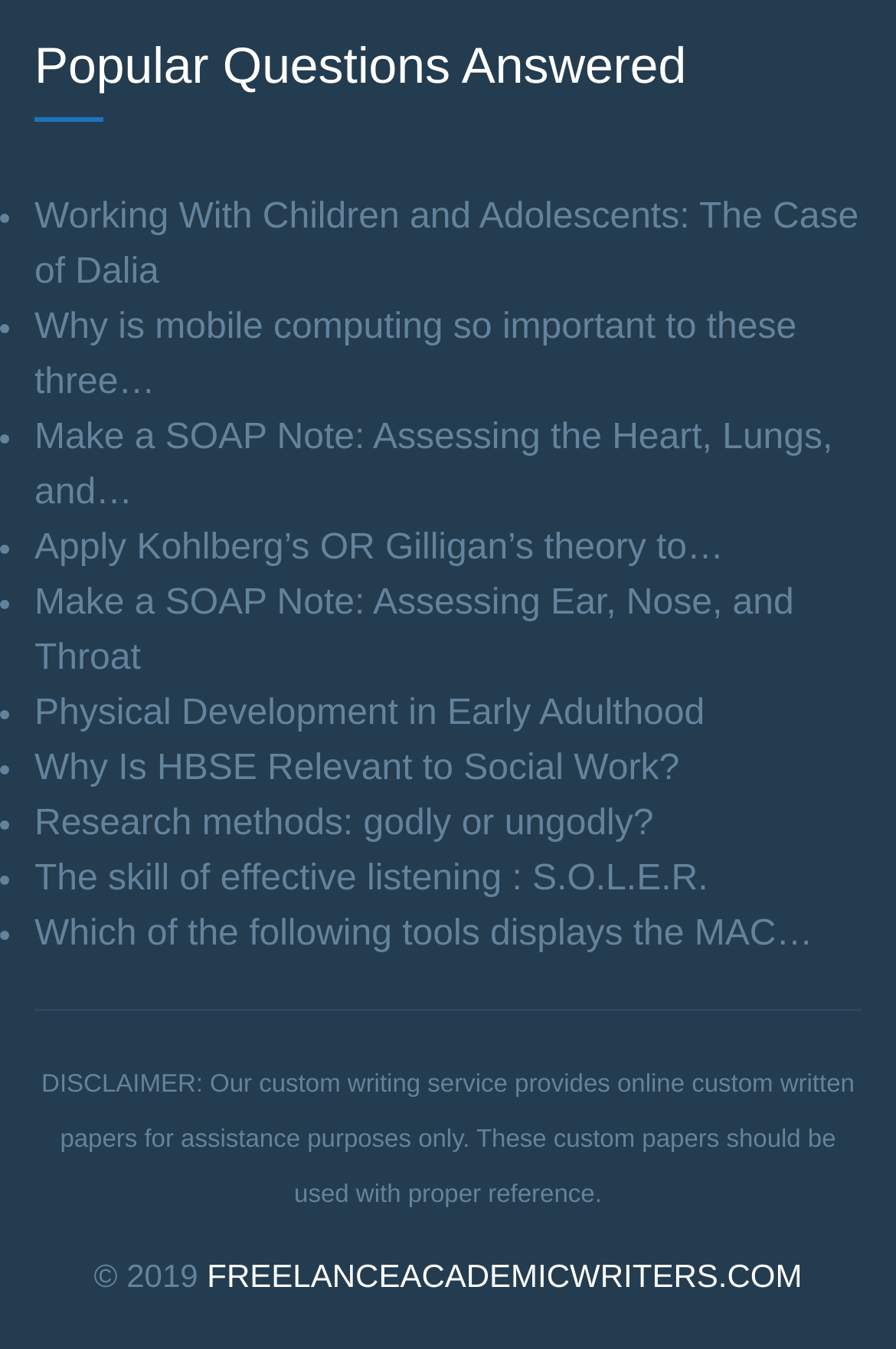Please provide the bounding box coordinates for the element that needs to be clicked to perform the following instruction: "Explore the topic of physical development in early adulthood". The coordinates should be given as four float numbers between 0 and 1, i.e., [left, top, right, bottom].

[0.038, 0.514, 0.786, 0.543]